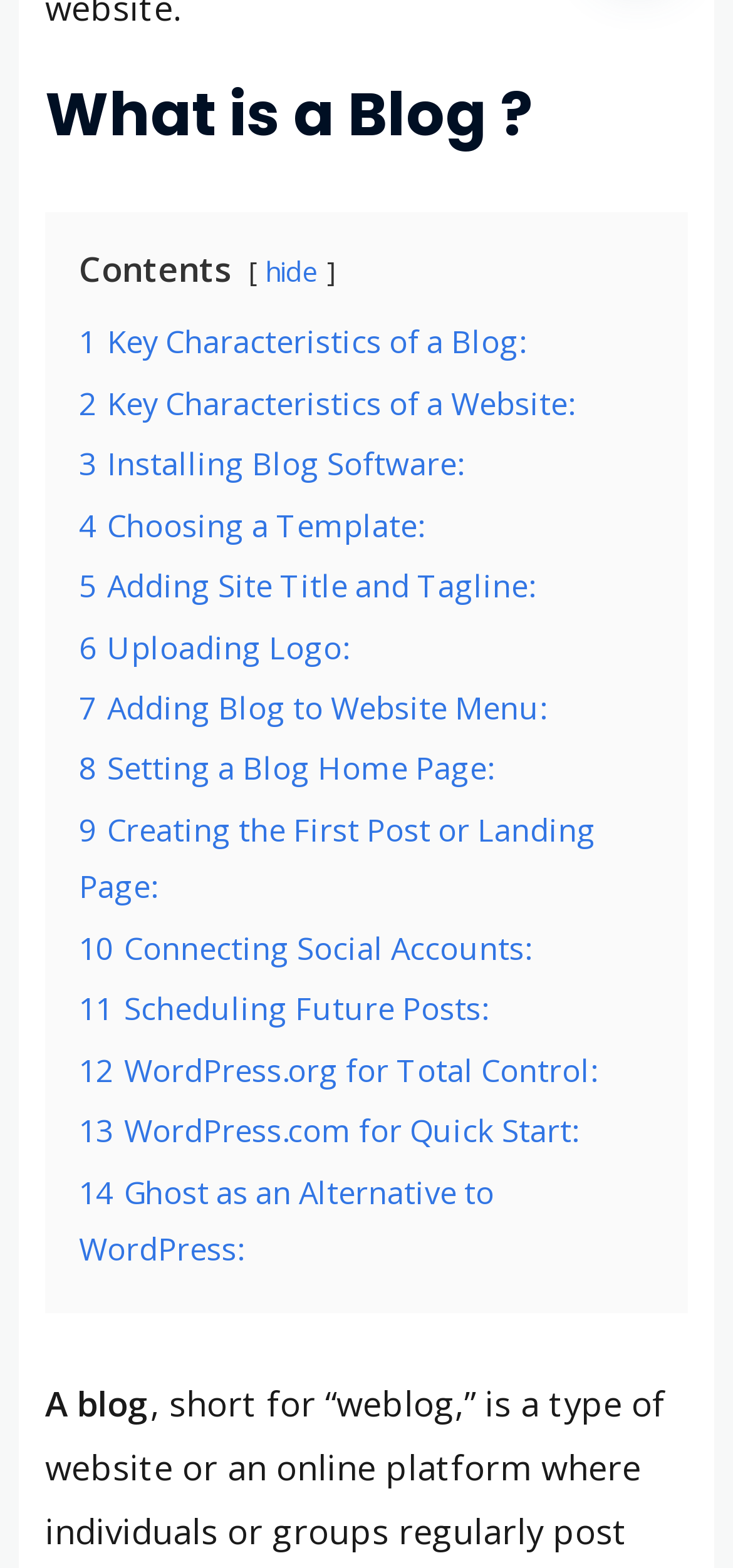Locate the UI element described by 6 Uploading Logo: and provide its bounding box coordinates. Use the format (top-left x, top-left y, bottom-right x, bottom-right y) with all values as floating point numbers between 0 and 1.

[0.107, 0.398, 0.474, 0.426]